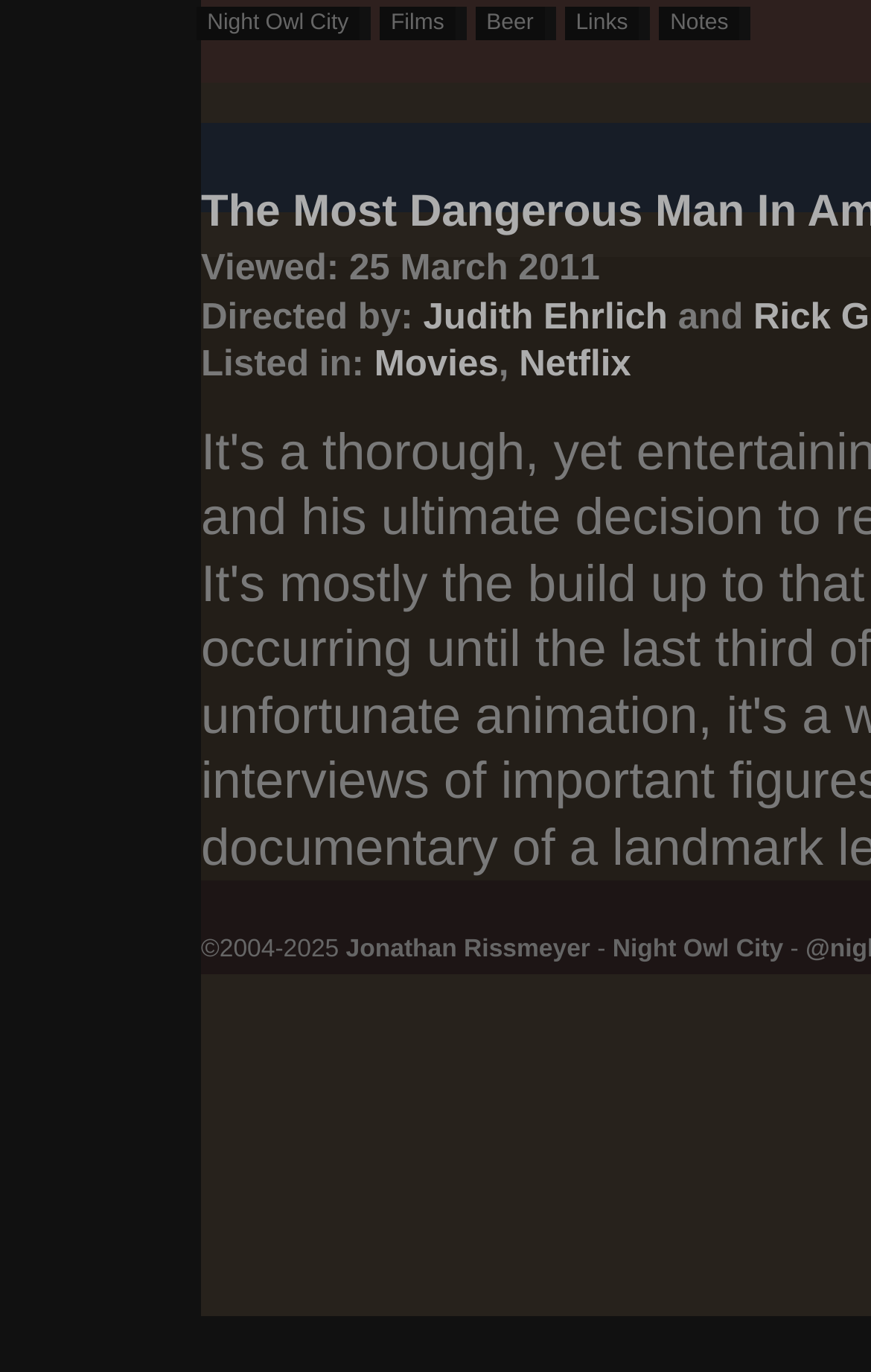Who is the copyright holder?
Give a detailed and exhaustive answer to the question.

I found the StaticText '©2004-2025' at [0.231, 0.682, 0.397, 0.702] and then looked for the links that follow it. The links are 'Jonathan Rissmeyer' at [0.397, 0.682, 0.678, 0.702] and 'Night Owl City' at [0.703, 0.682, 0.899, 0.702].